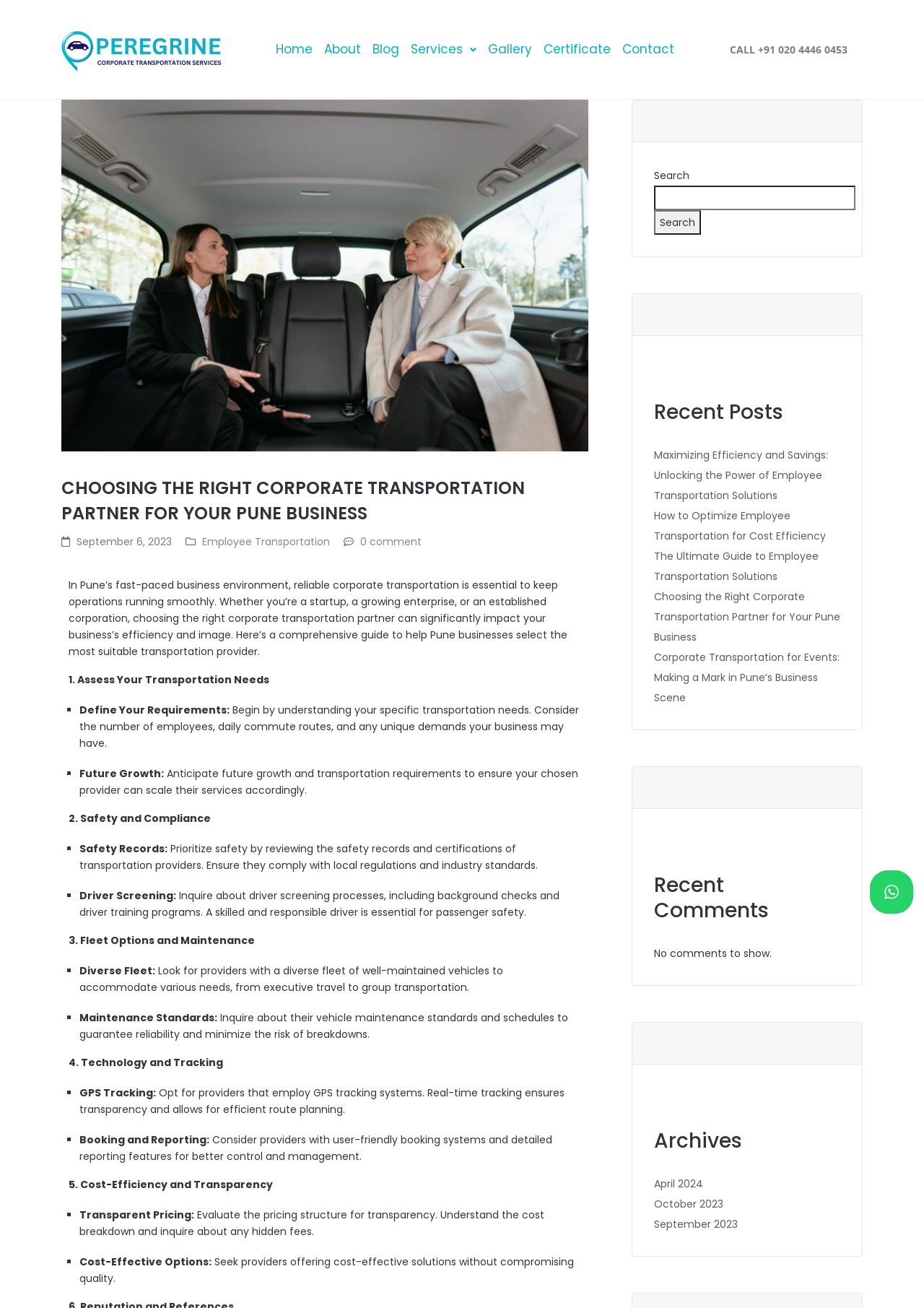Locate the bounding box of the user interface element based on this description: "Subscription Prices".

None